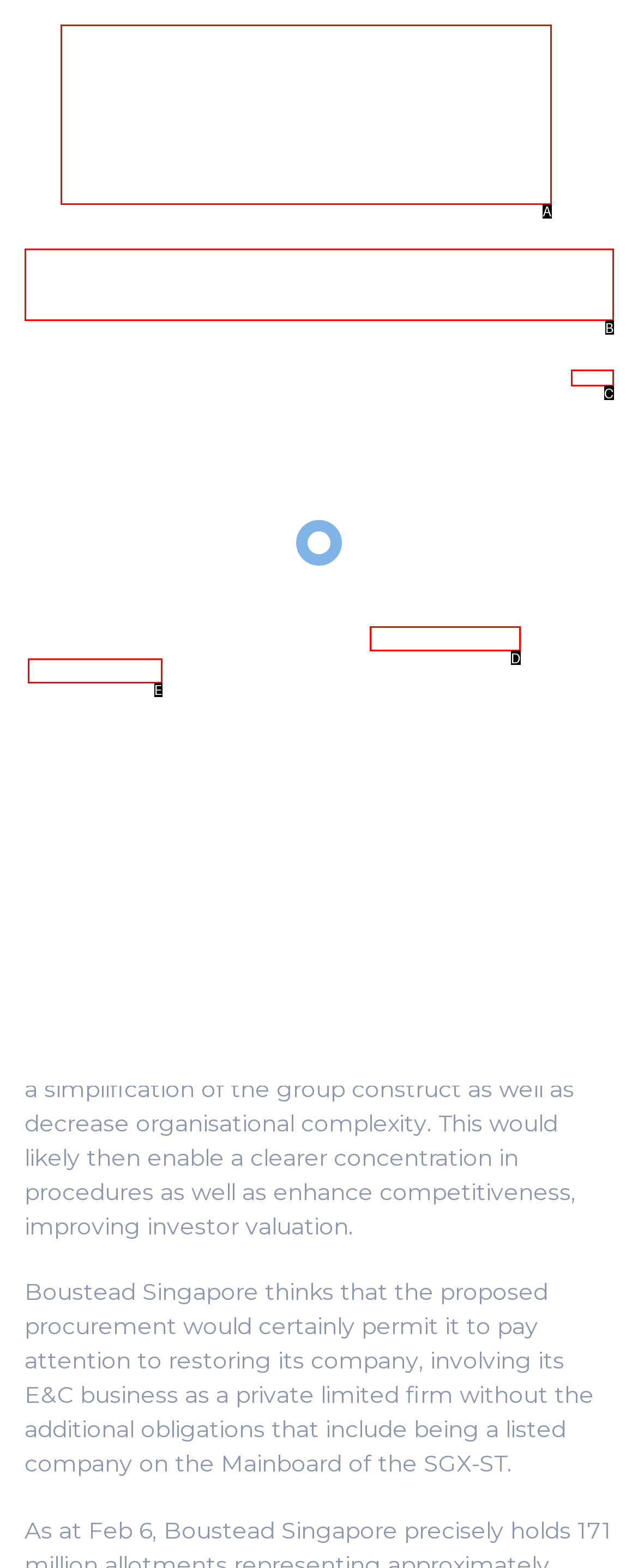From the available choices, determine which HTML element fits this description: alt="lentor-hills-residences-condo-logo-by-guocoland-hong-leong-singapore-1" Respond with the correct letter.

A